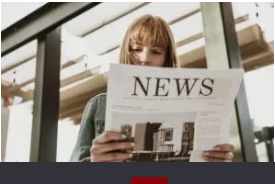Is the woman's attire formal?
Please answer the question with a single word or phrase, referencing the image.

No